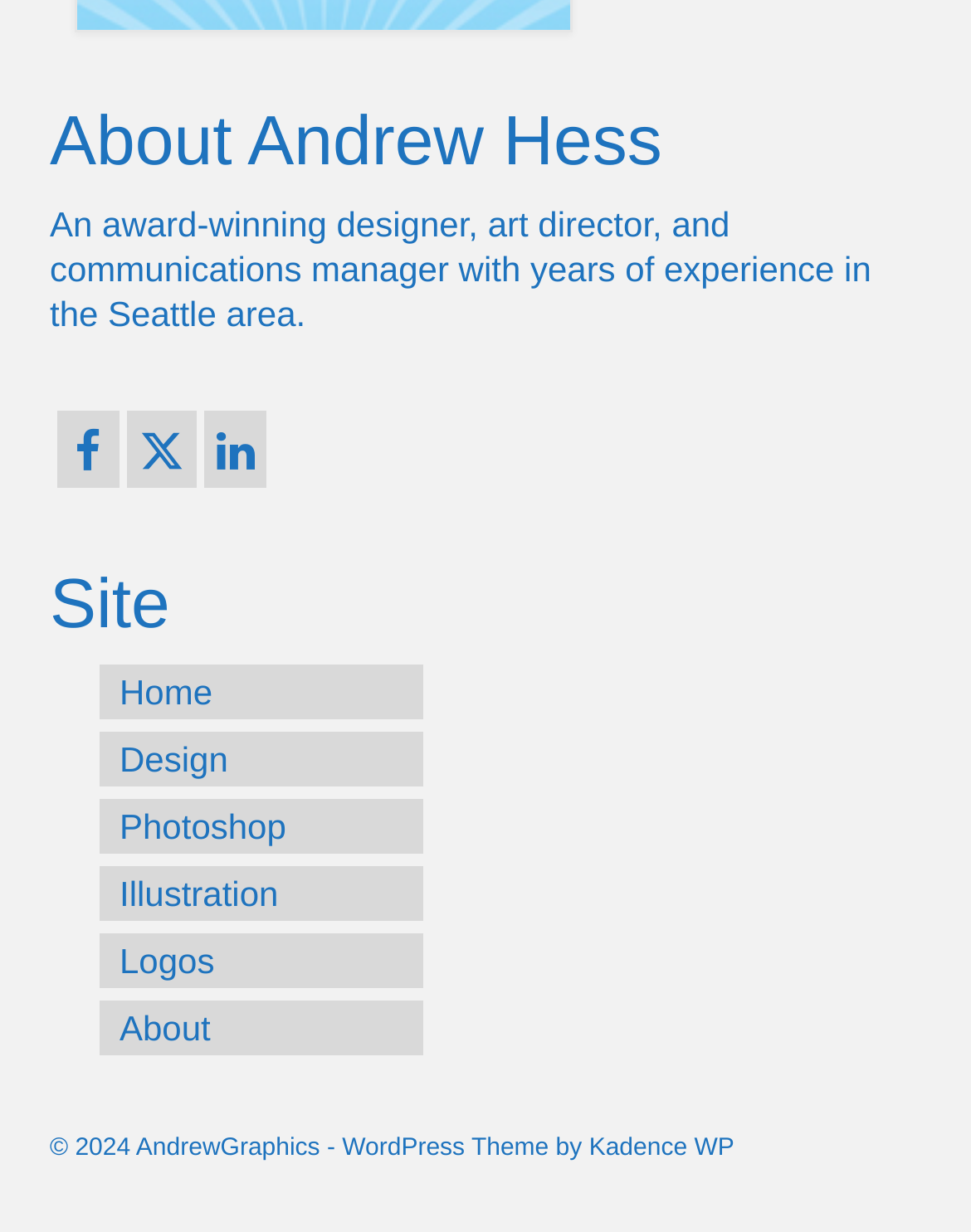What is the name of the WordPress theme used?
Provide a well-explained and detailed answer to the question.

The StaticText element '© 2024 AndrewGraphics - WordPress Theme by' is followed by a link 'Kadence WP', which indicates that the WordPress theme used is Kadence WP.